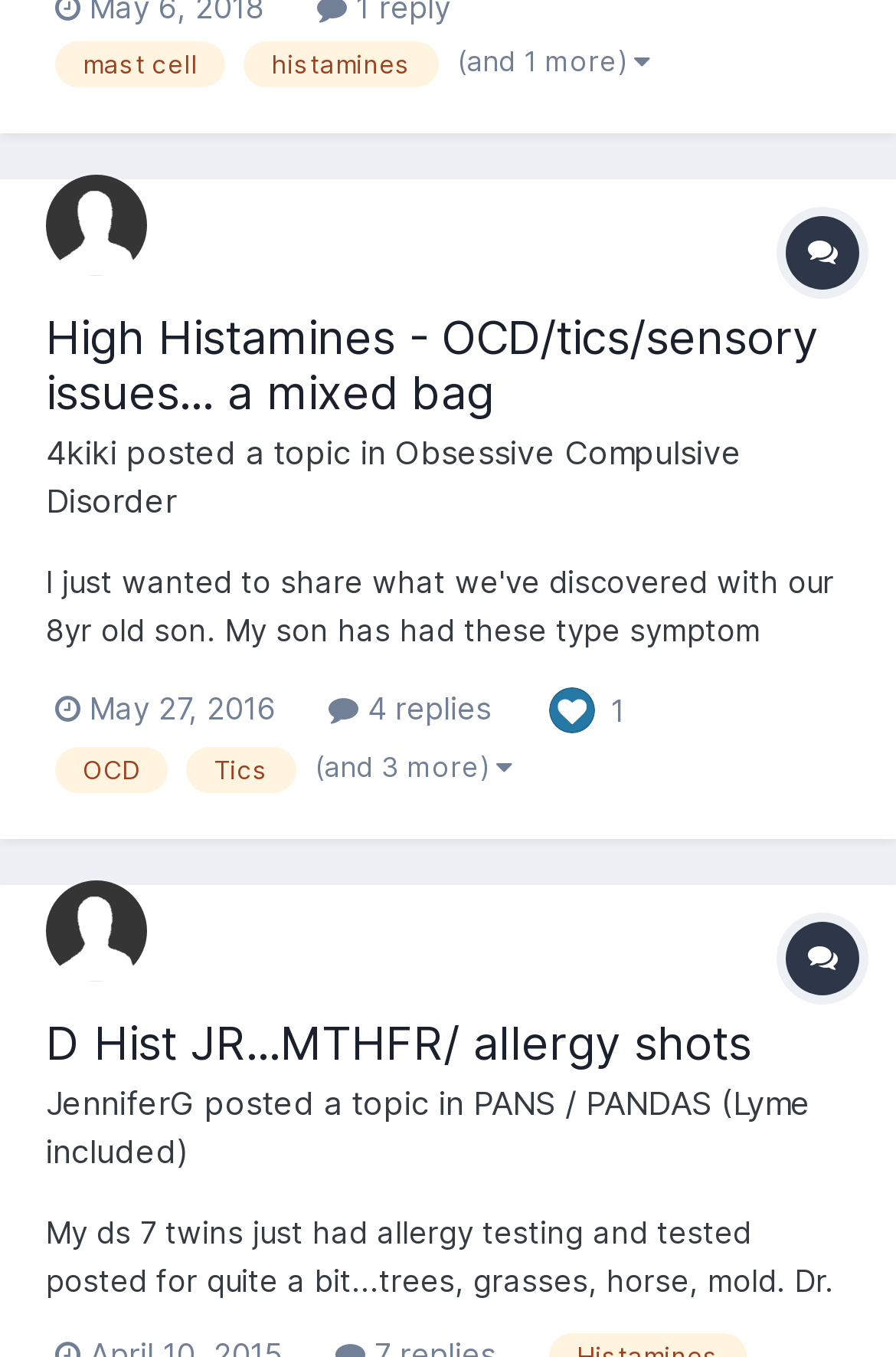Given the description "D Hist JR...MTHFR/ allergy shots", provide the bounding box coordinates of the corresponding UI element.

[0.051, 0.749, 0.838, 0.79]